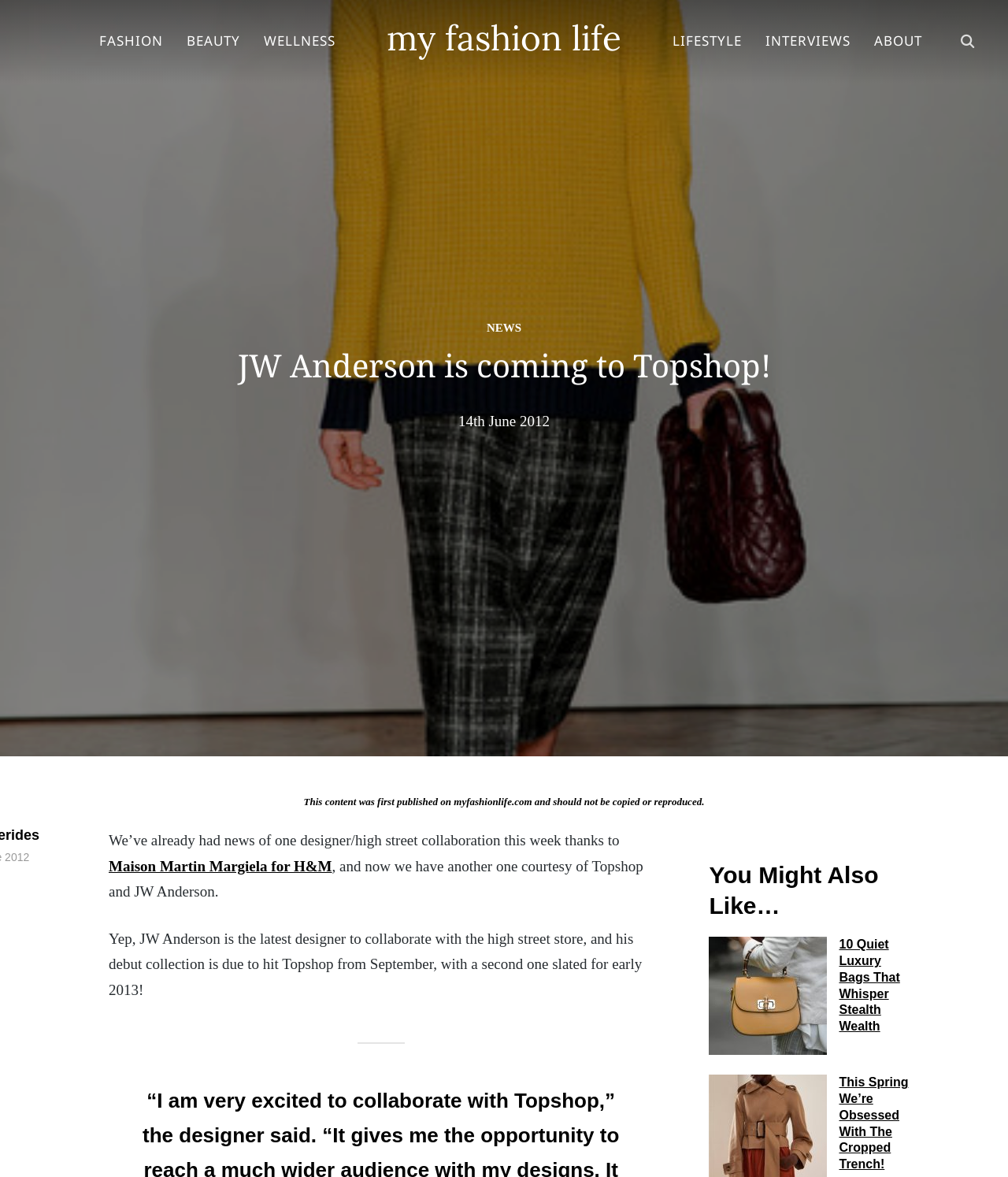Please use the details from the image to answer the following question comprehensively:
What is the name of the designer collaborating with Topshop?

The article mentions that JW Anderson is the latest designer to collaborate with the high street store, Topshop, and his debut collection is due to hit Topshop from September.